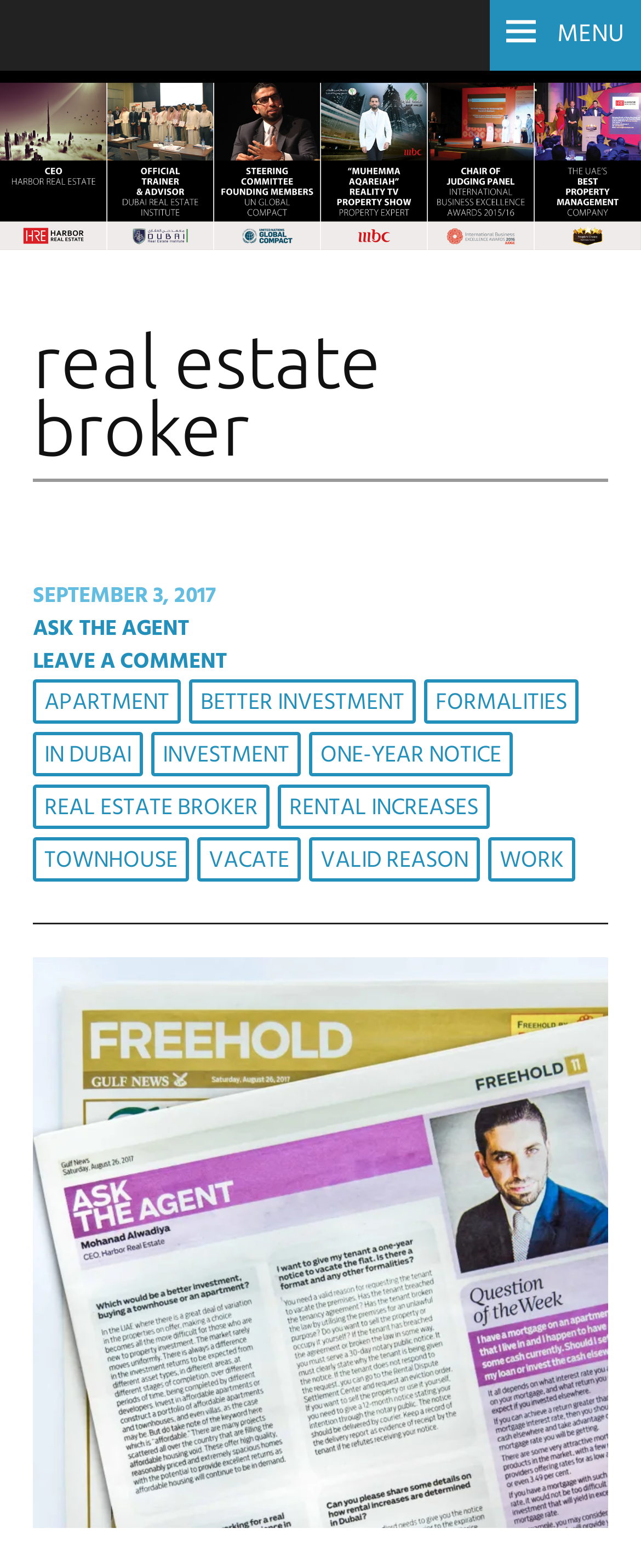Identify the bounding box coordinates for the element that needs to be clicked to fulfill this instruction: "click on MENU". Provide the coordinates in the format of four float numbers between 0 and 1: [left, top, right, bottom].

[0.869, 0.009, 0.974, 0.035]